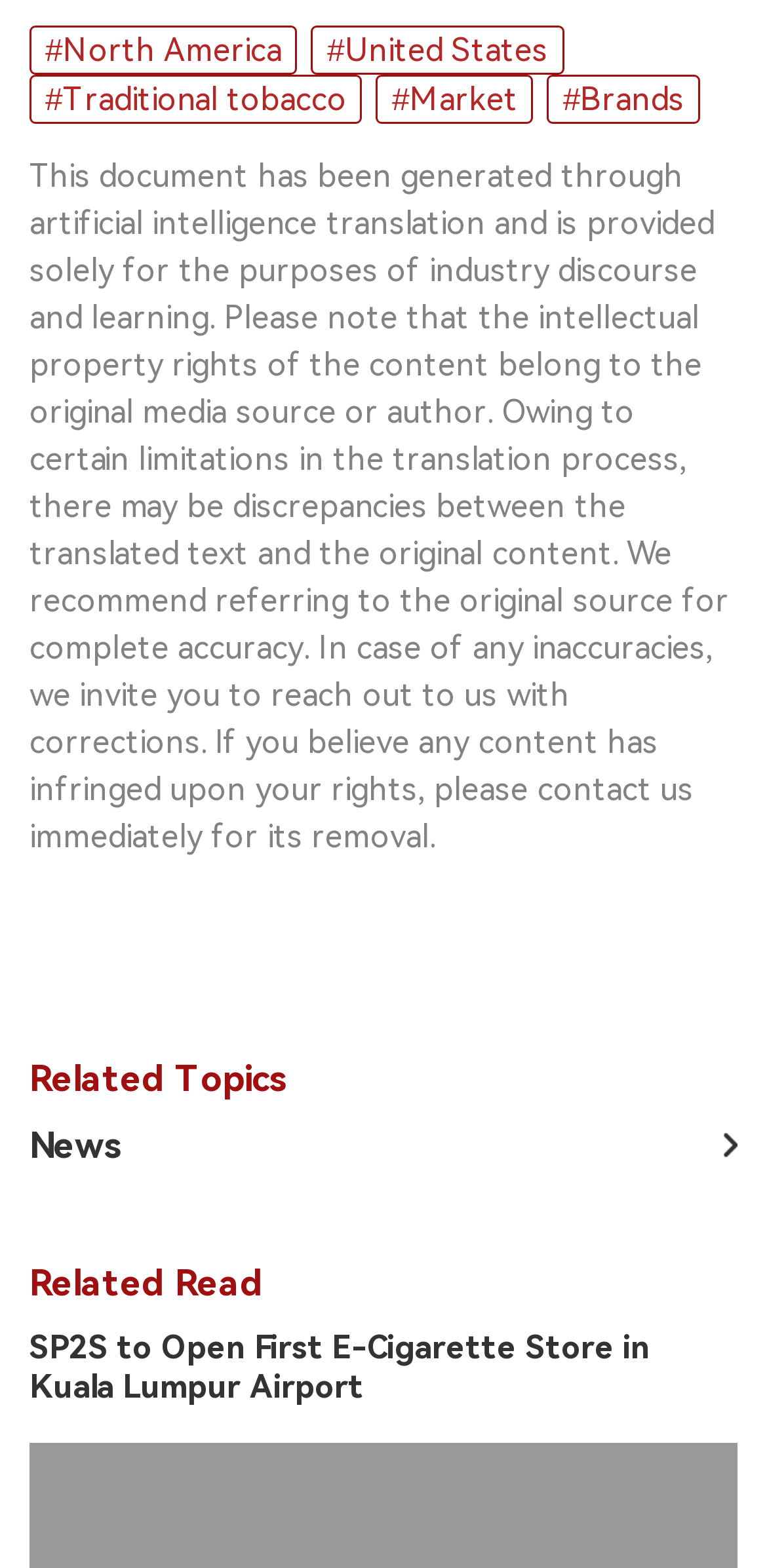Identify the coordinates of the bounding box for the element described below: "News". Return the coordinates as four float numbers between 0 and 1: [left, top, right, bottom].

[0.038, 0.718, 0.962, 0.744]